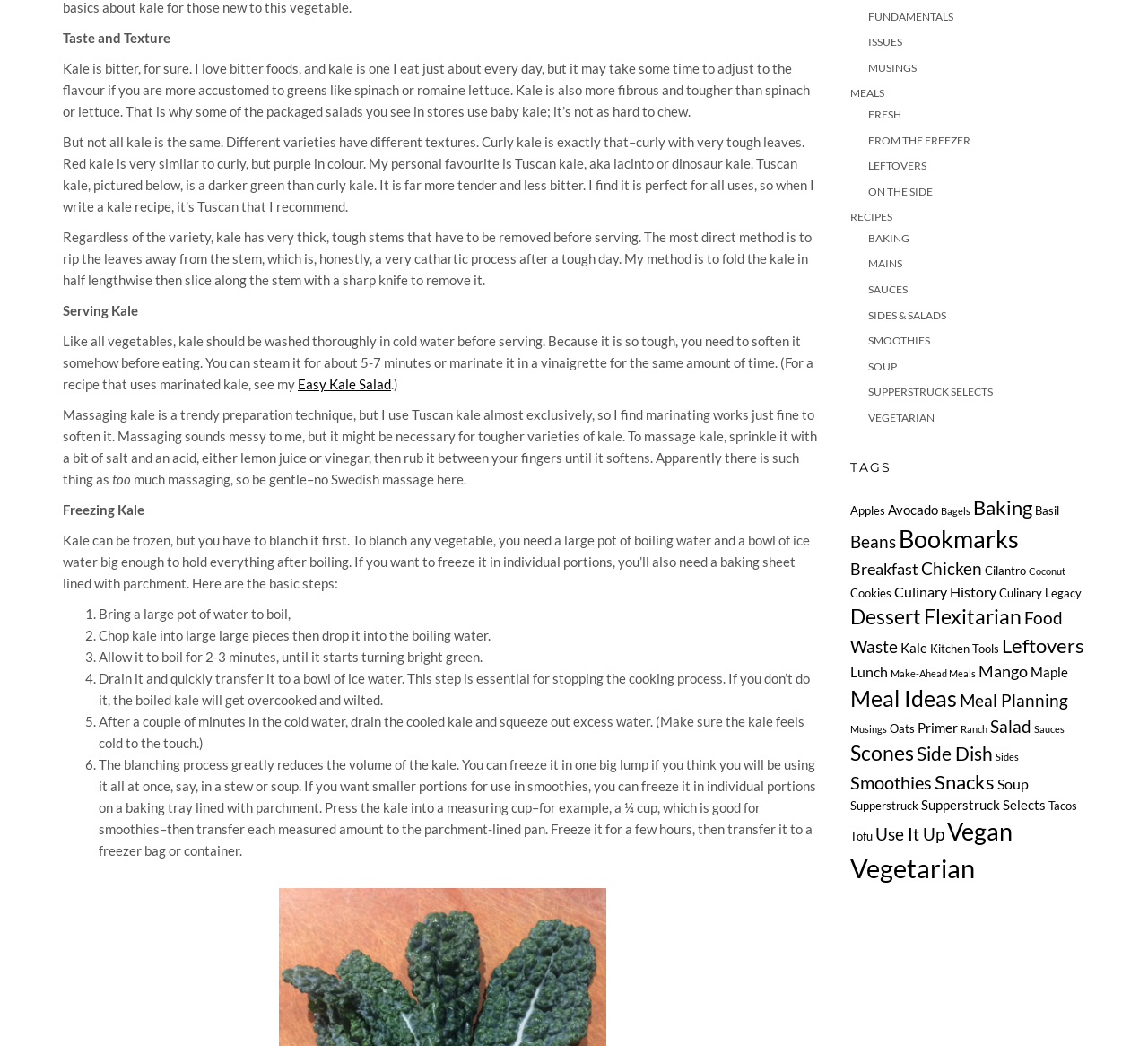Determine the bounding box coordinates of the UI element described below. Use the format (top-left x, top-left y, bottom-right x, bottom-right y) with floating point numbers between 0 and 1: Color

None